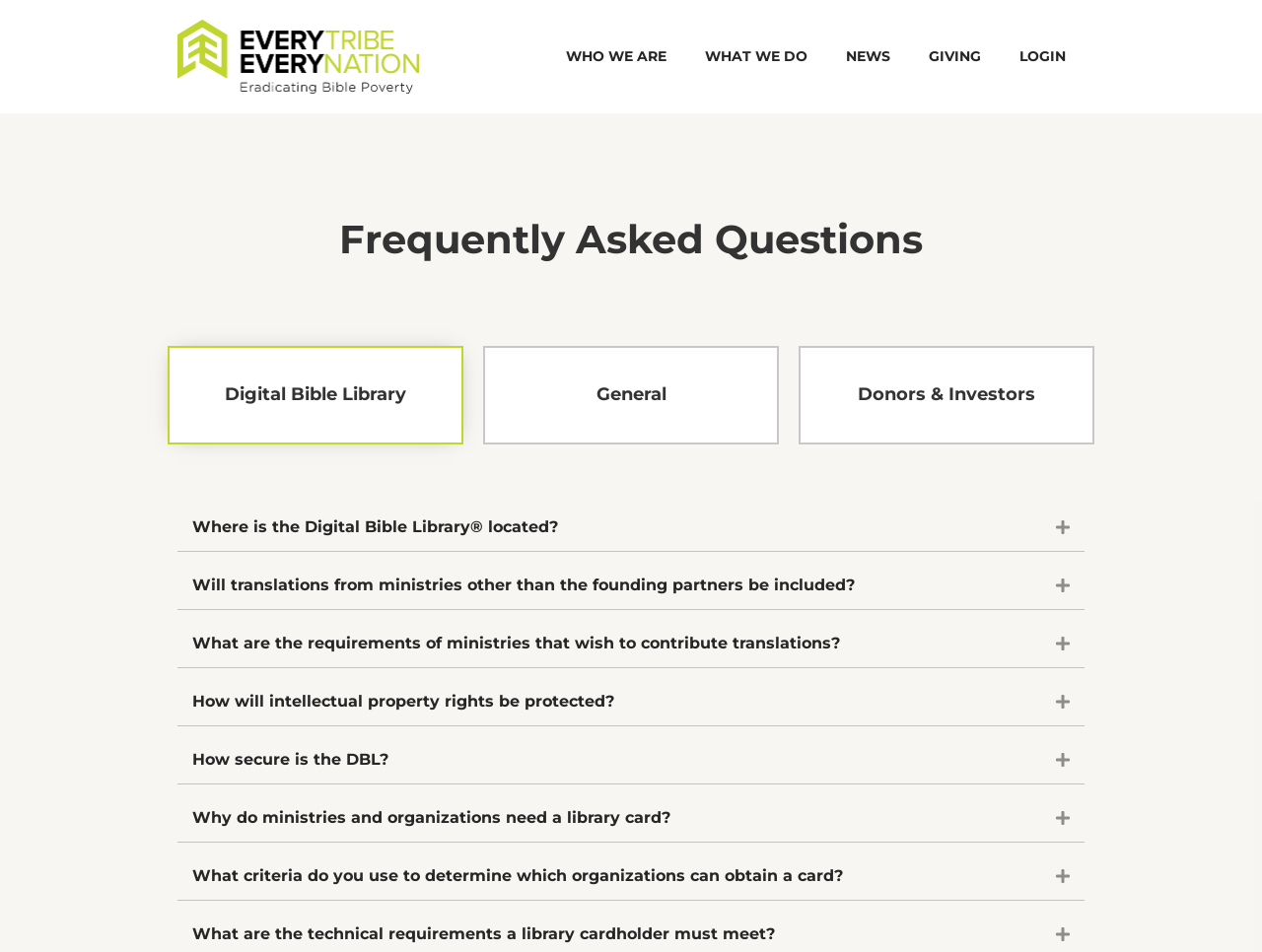Could you provide the bounding box coordinates for the portion of the screen to click to complete this instruction: "Click on the 'LOGIN' link"?

[0.793, 0.027, 0.859, 0.092]